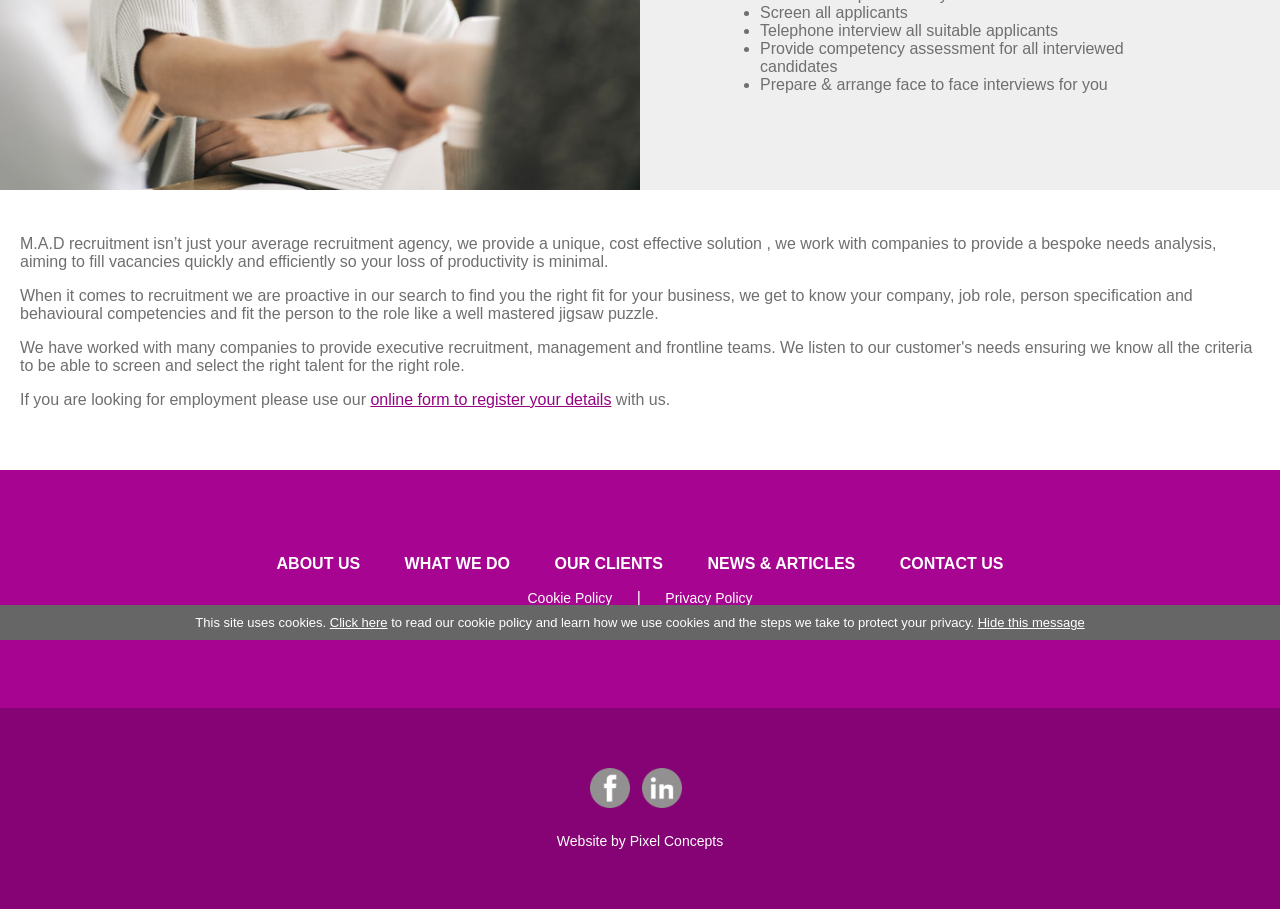Find the coordinates for the bounding box of the element with this description: "Cookie Policy".

[0.396, 0.644, 0.494, 0.672]